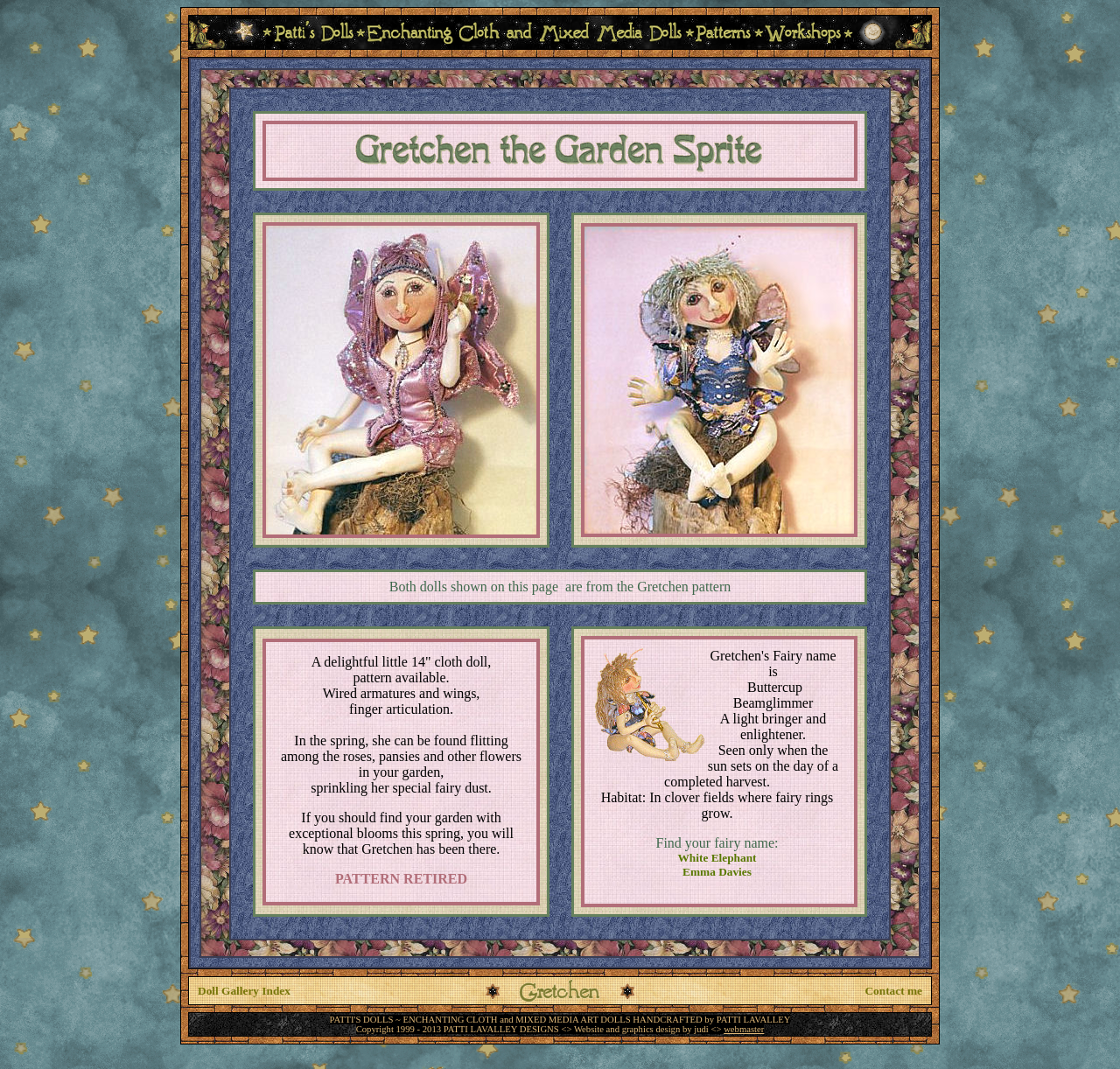Specify the bounding box coordinates (top-left x, top-left y, bottom-right x, bottom-right y) of the UI element in the screenshot that matches this description: Doll Gallery Index

[0.177, 0.92, 0.259, 0.932]